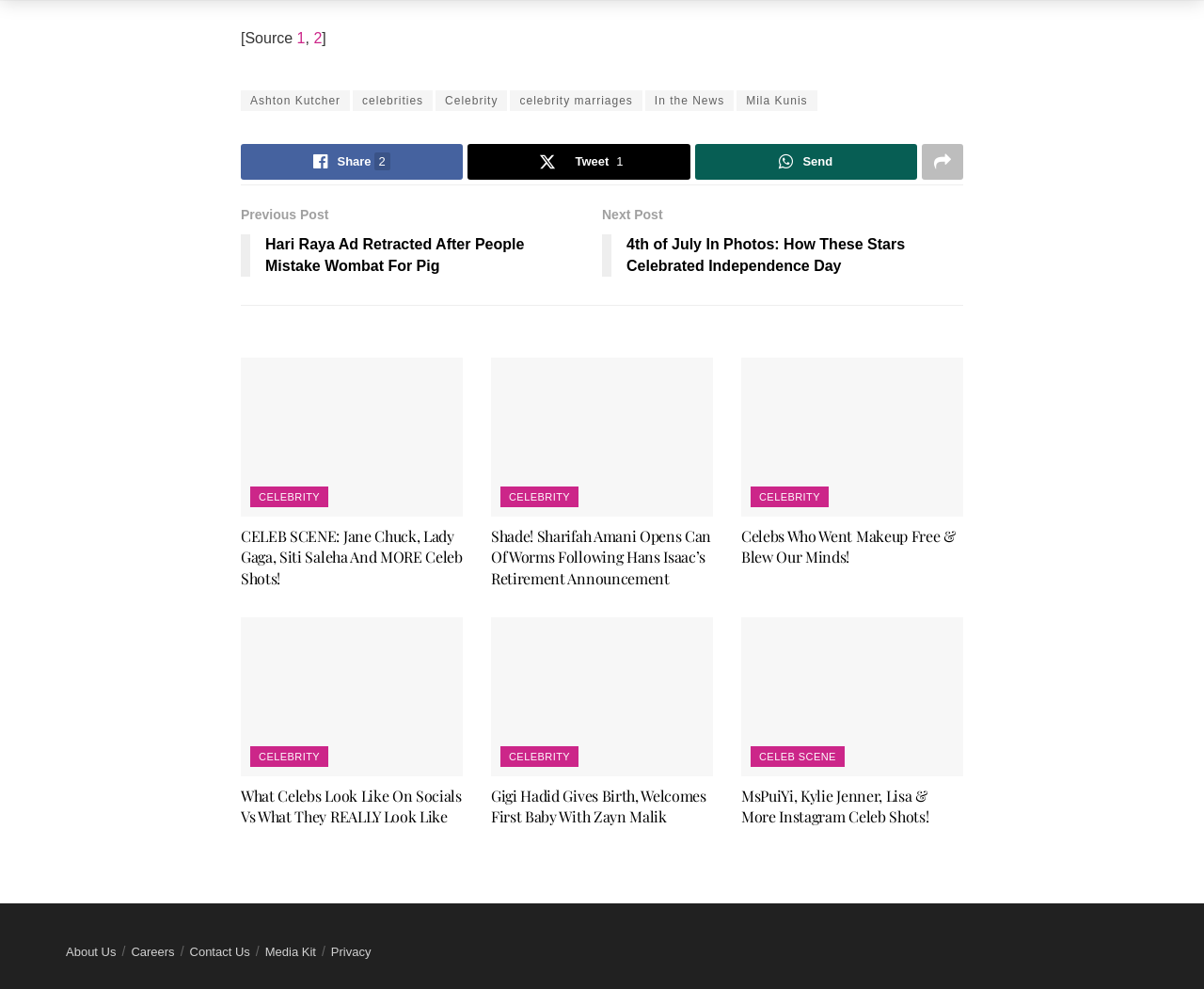Identify and provide the bounding box for the element described by: "In the News".

[0.536, 0.091, 0.61, 0.112]